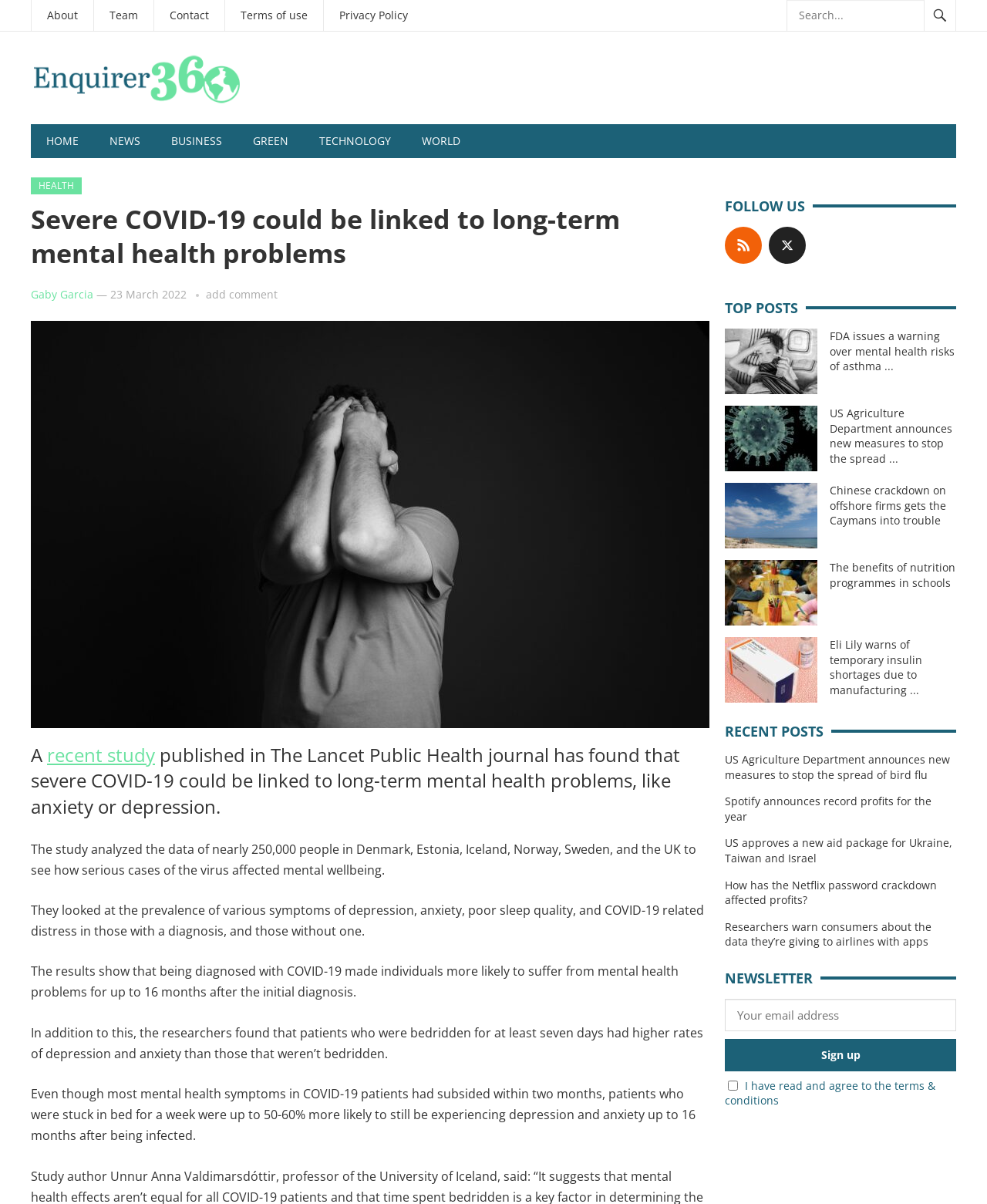Bounding box coordinates are specified in the format (top-left x, top-left y, bottom-right x, bottom-right y). All values are floating point numbers bounded between 0 and 1. Please provide the bounding box coordinate of the region this sentence describes: Terms of use

[0.228, 0.0, 0.327, 0.026]